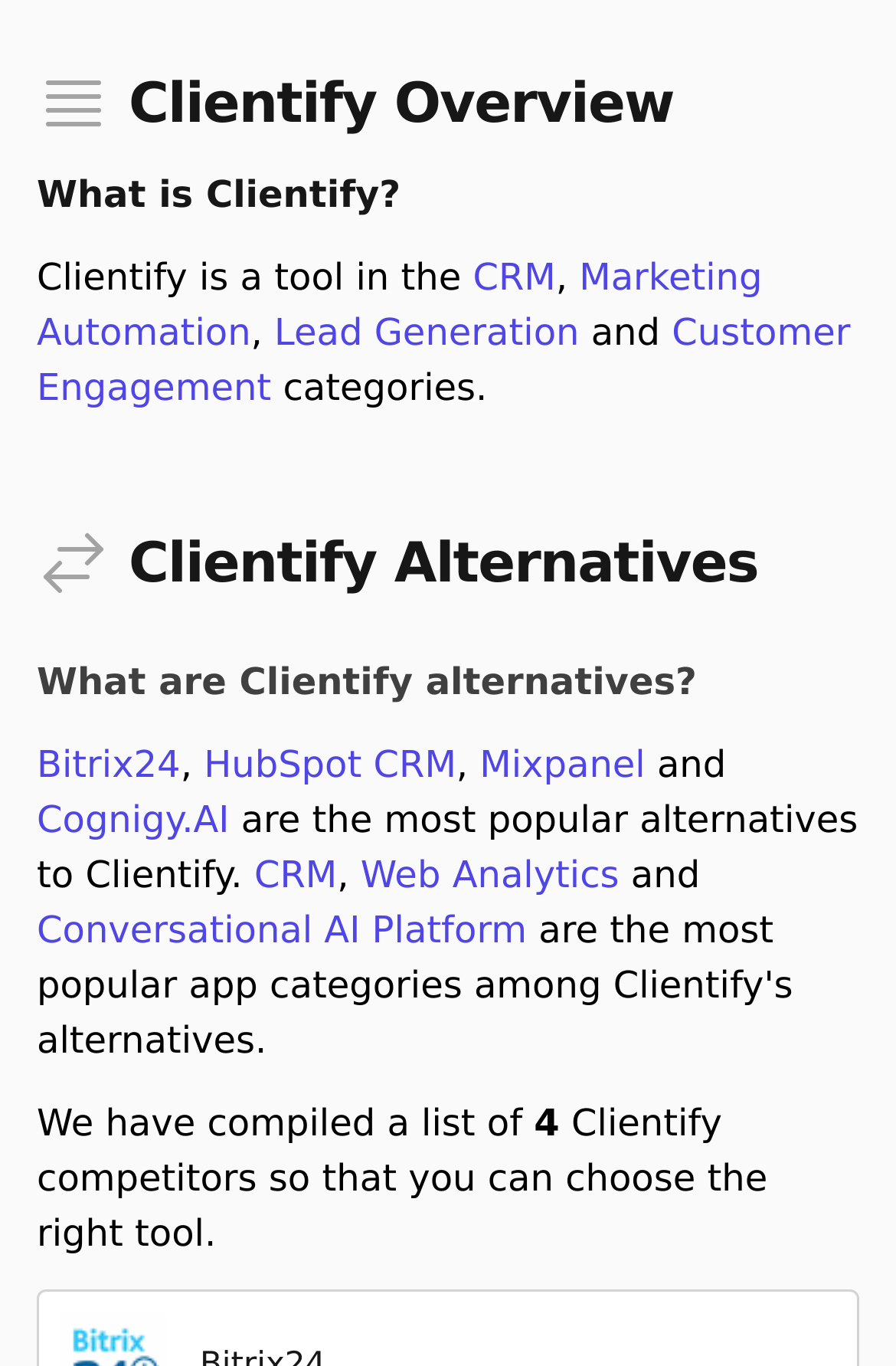Please specify the bounding box coordinates of the element that should be clicked to execute the given instruction: 'Read about 'Marketing Automation''. Ensure the coordinates are four float numbers between 0 and 1, expressed as [left, top, right, bottom].

[0.041, 0.187, 0.851, 0.259]